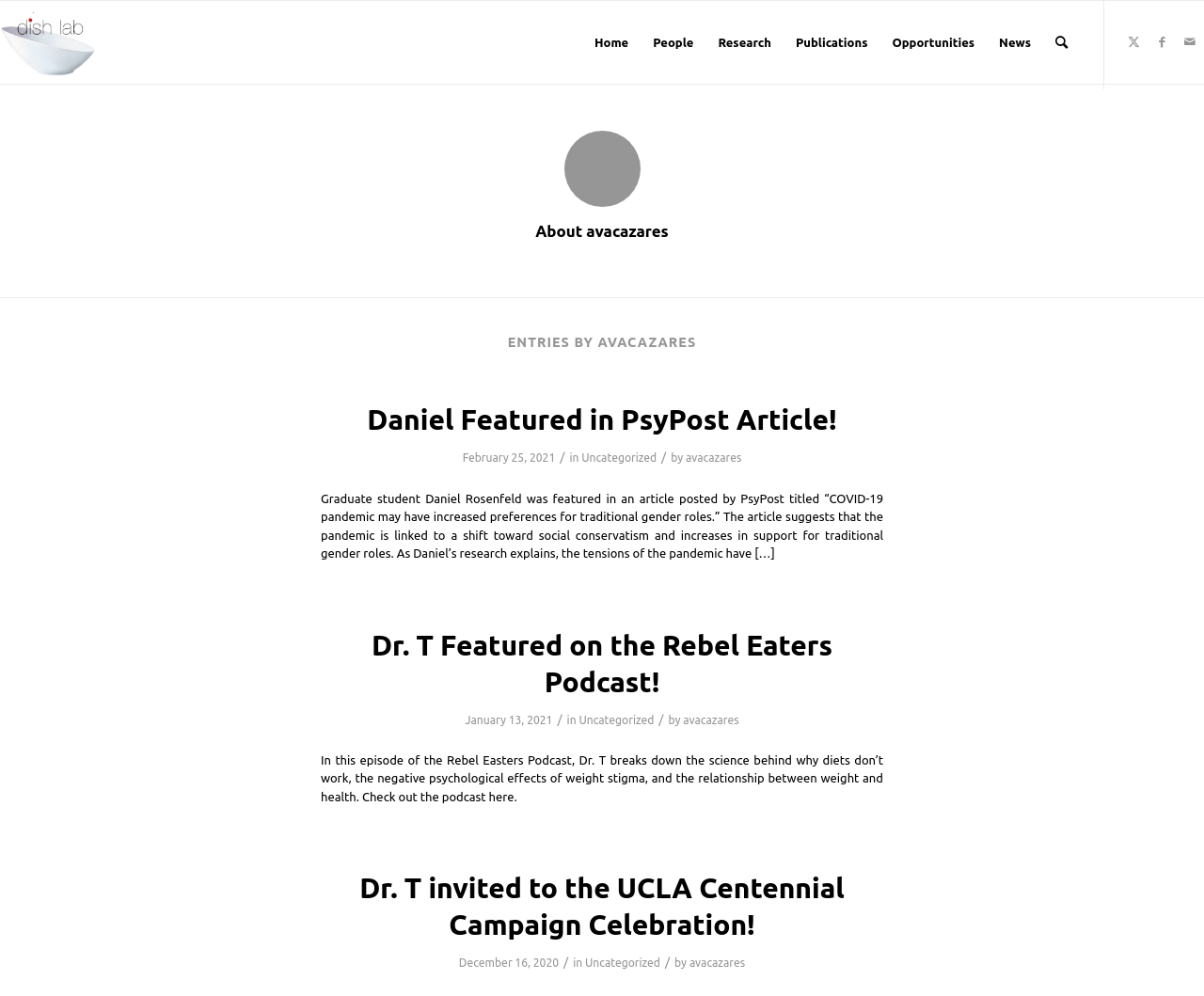Please determine the bounding box coordinates of the element to click in order to execute the following instruction: "check the news". The coordinates should be four float numbers between 0 and 1, specified as [left, top, right, bottom].

[0.82, 0.001, 0.866, 0.084]